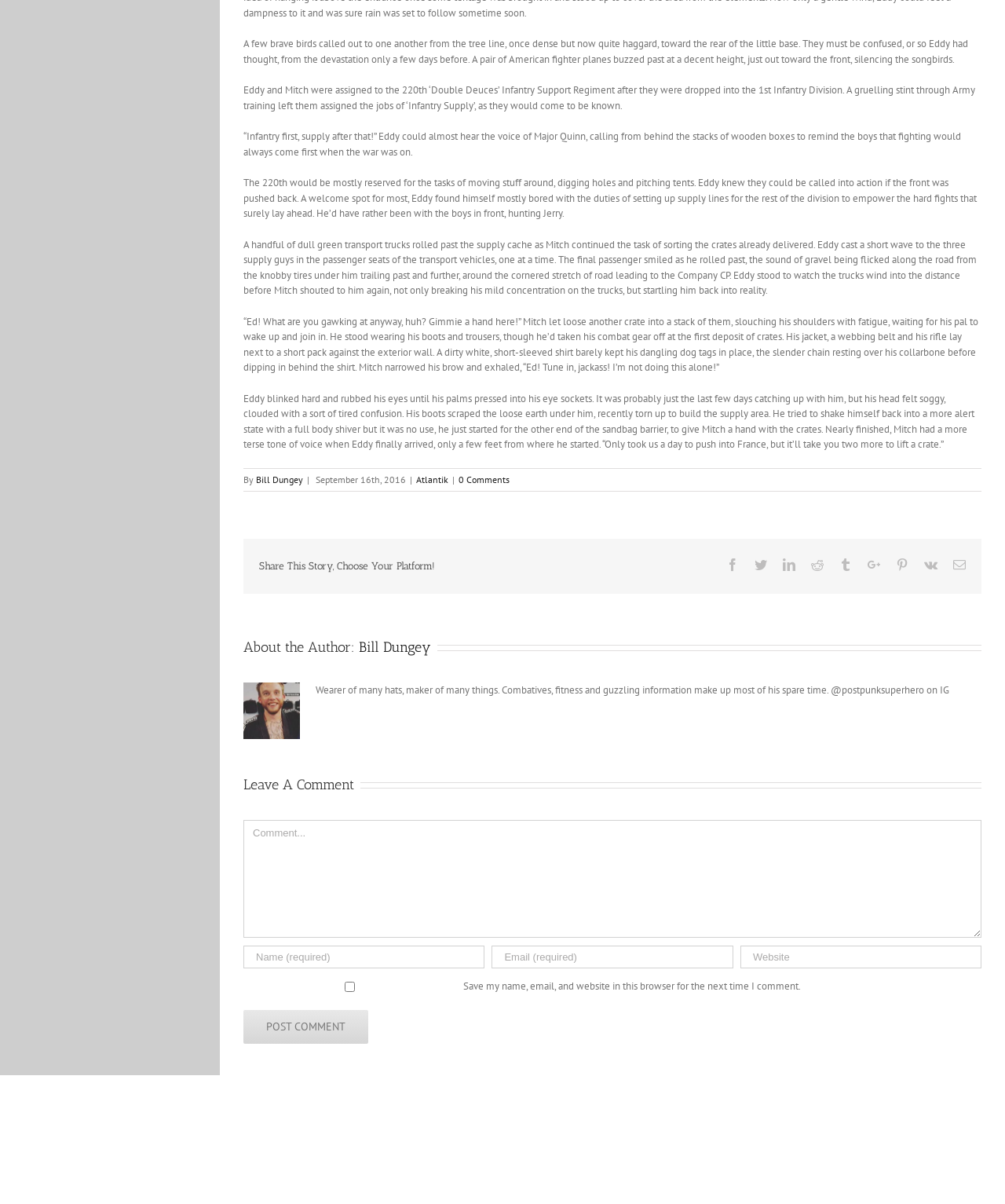Please specify the bounding box coordinates of the clickable region necessary for completing the following instruction: "Post a comment". The coordinates must consist of four float numbers between 0 and 1, i.e., [left, top, right, bottom].

[0.242, 0.839, 0.366, 0.867]